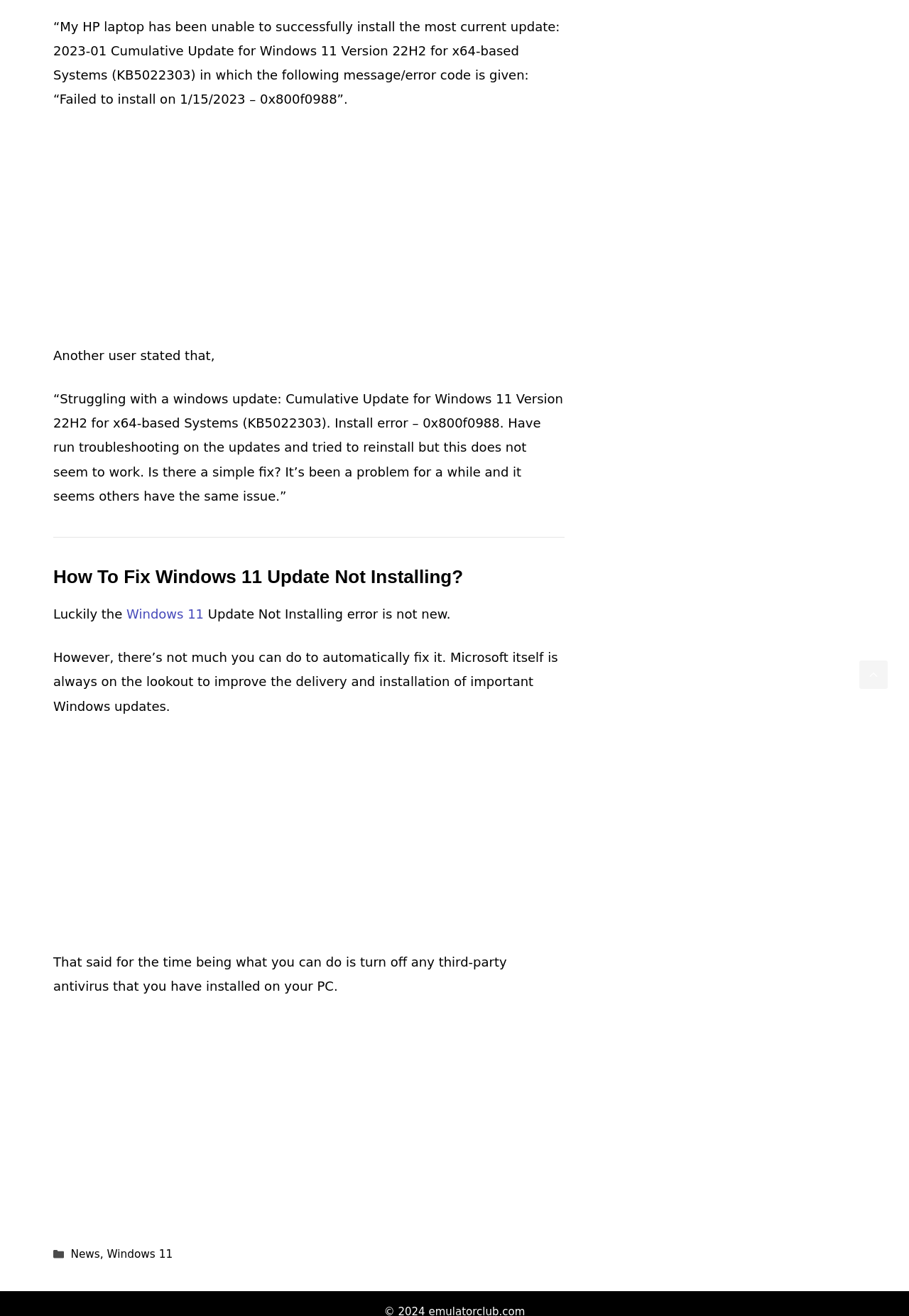Answer the following in one word or a short phrase: 
What is suggested to turn off to fix the Windows 11 update issue?

third-party antivirus